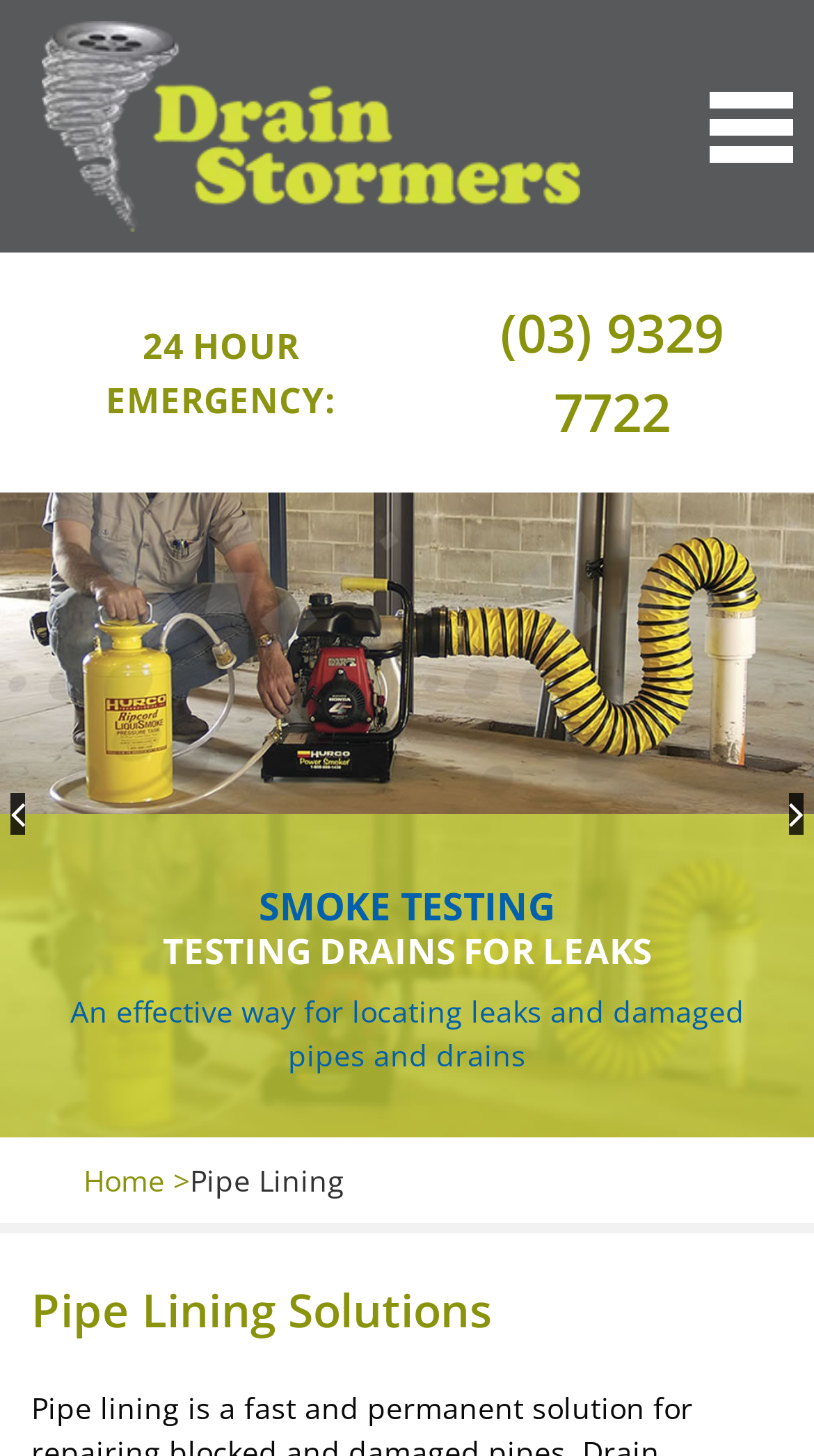Using a single word or phrase, answer the following question: 
What is the phone number for 24 hour emergency?

(03) 9329 7722